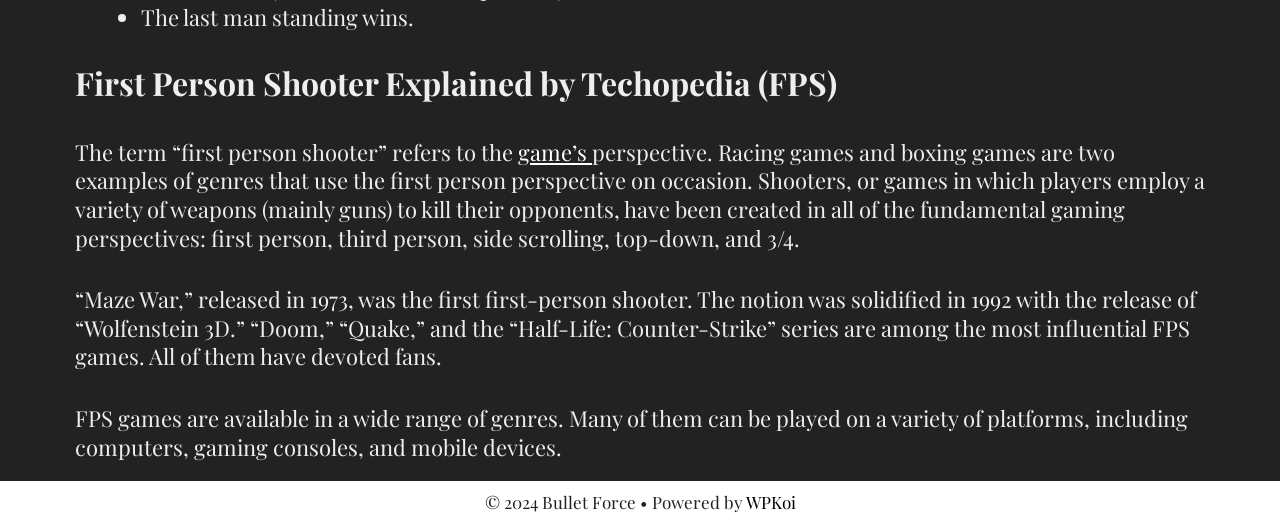Identify the bounding box of the UI component described as: "send us an email".

None